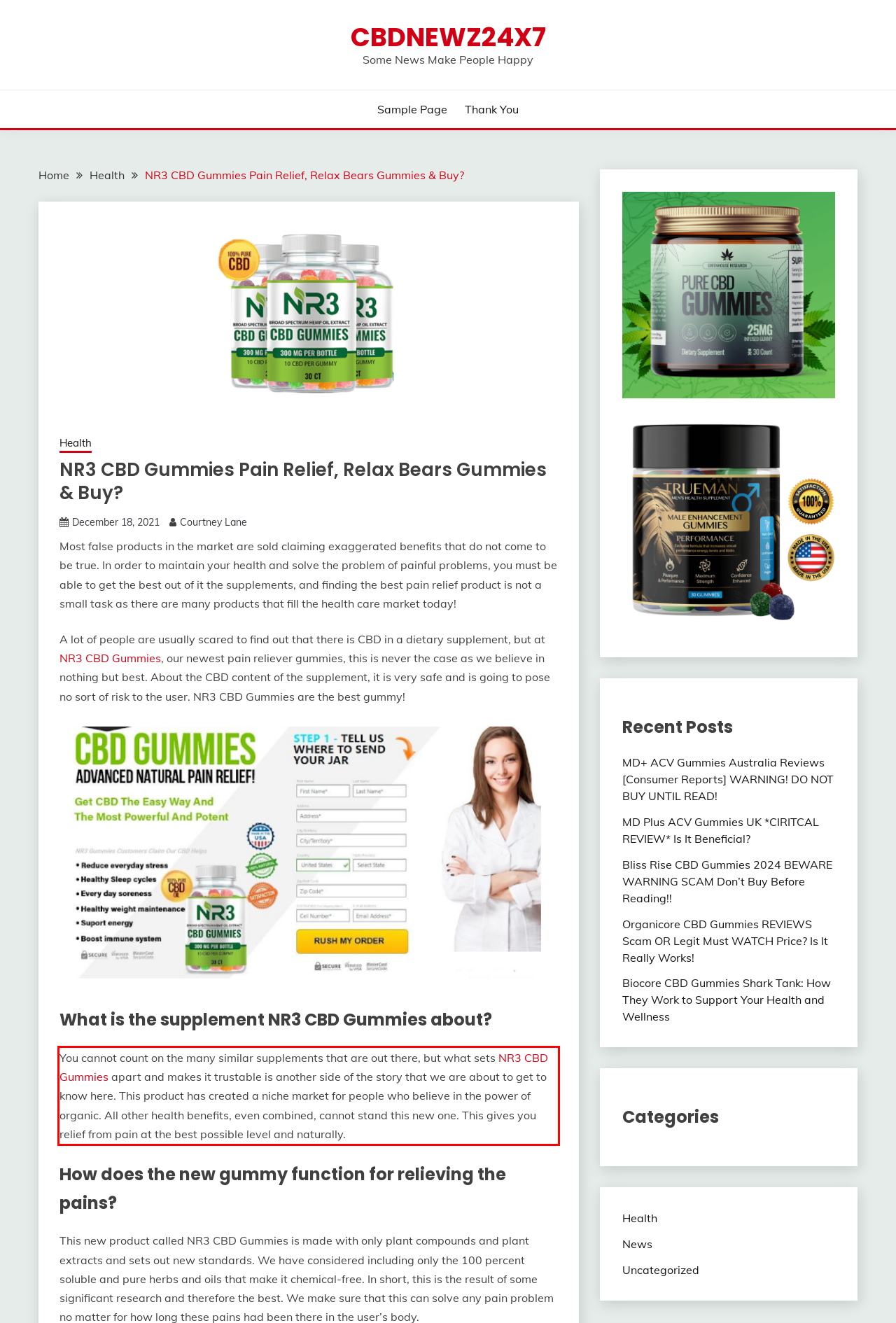Review the screenshot of the webpage and recognize the text inside the red rectangle bounding box. Provide the extracted text content.

You cannot count on the many similar supplements that are out there, but what sets NR3 CBD Gummies apart and makes it trustable is another side of the story that we are about to get to know here. This product has created a niche market for people who believe in the power of organic. All other health benefits, even combined, cannot stand this new one. This gives you relief from pain at the best possible level and naturally.